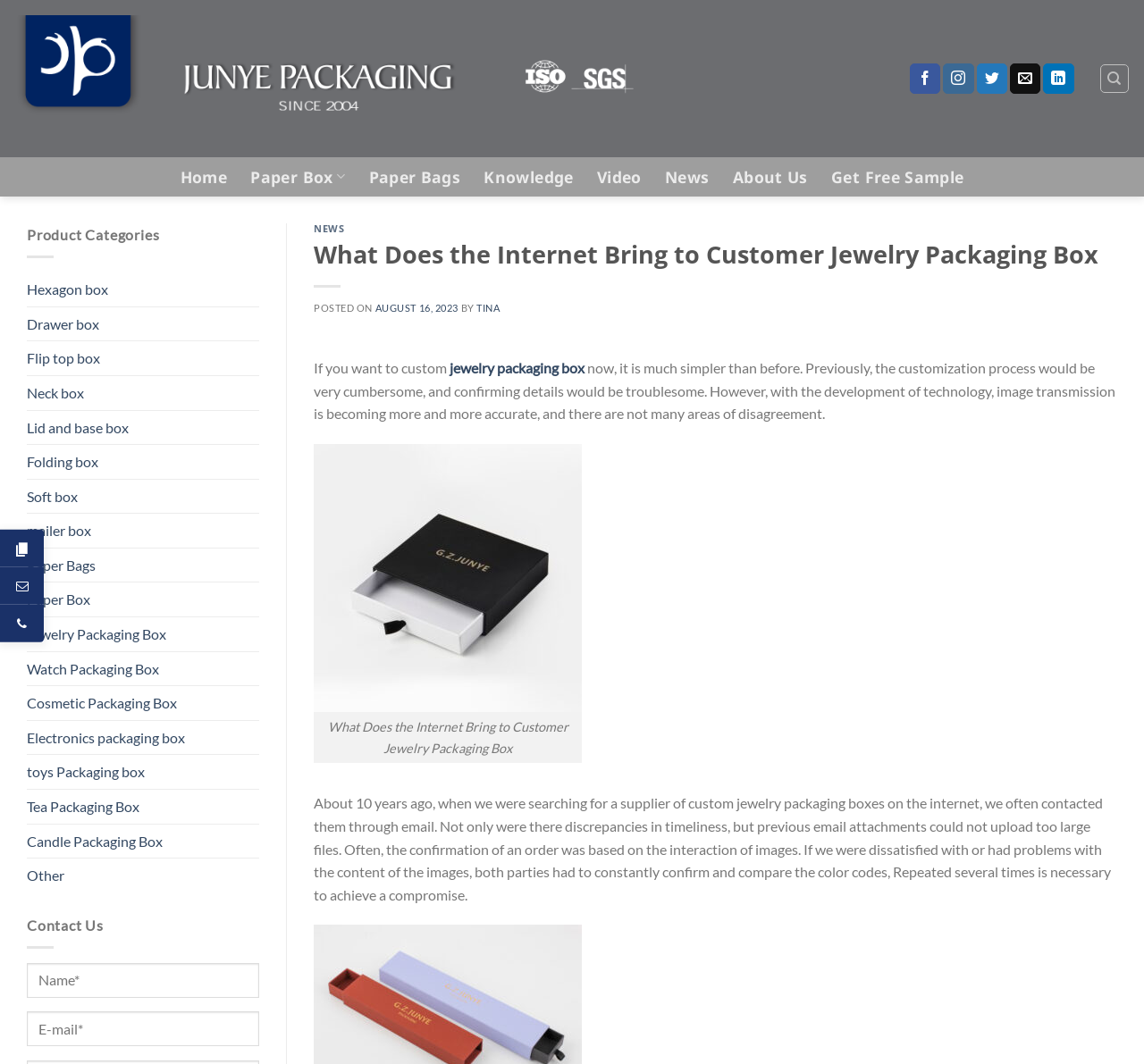How many social media links are available?
Answer the question with a single word or phrase by looking at the picture.

5